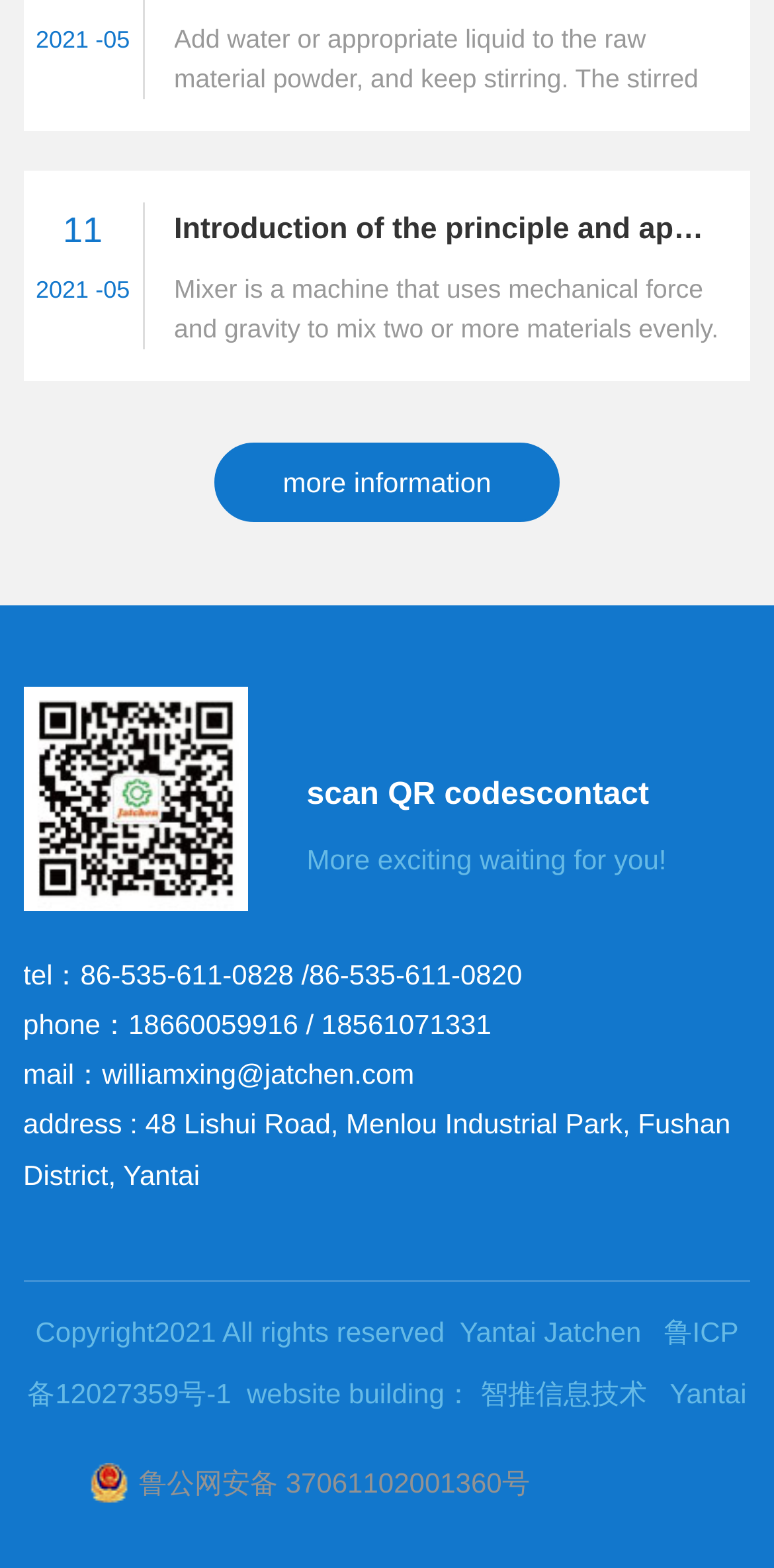Please determine the bounding box coordinates for the UI element described here. Use the format (top-left x, top-left y, bottom-right x, bottom-right y) with values bounded between 0 and 1: 18660059916 / 18561071331

[0.166, 0.643, 0.635, 0.663]